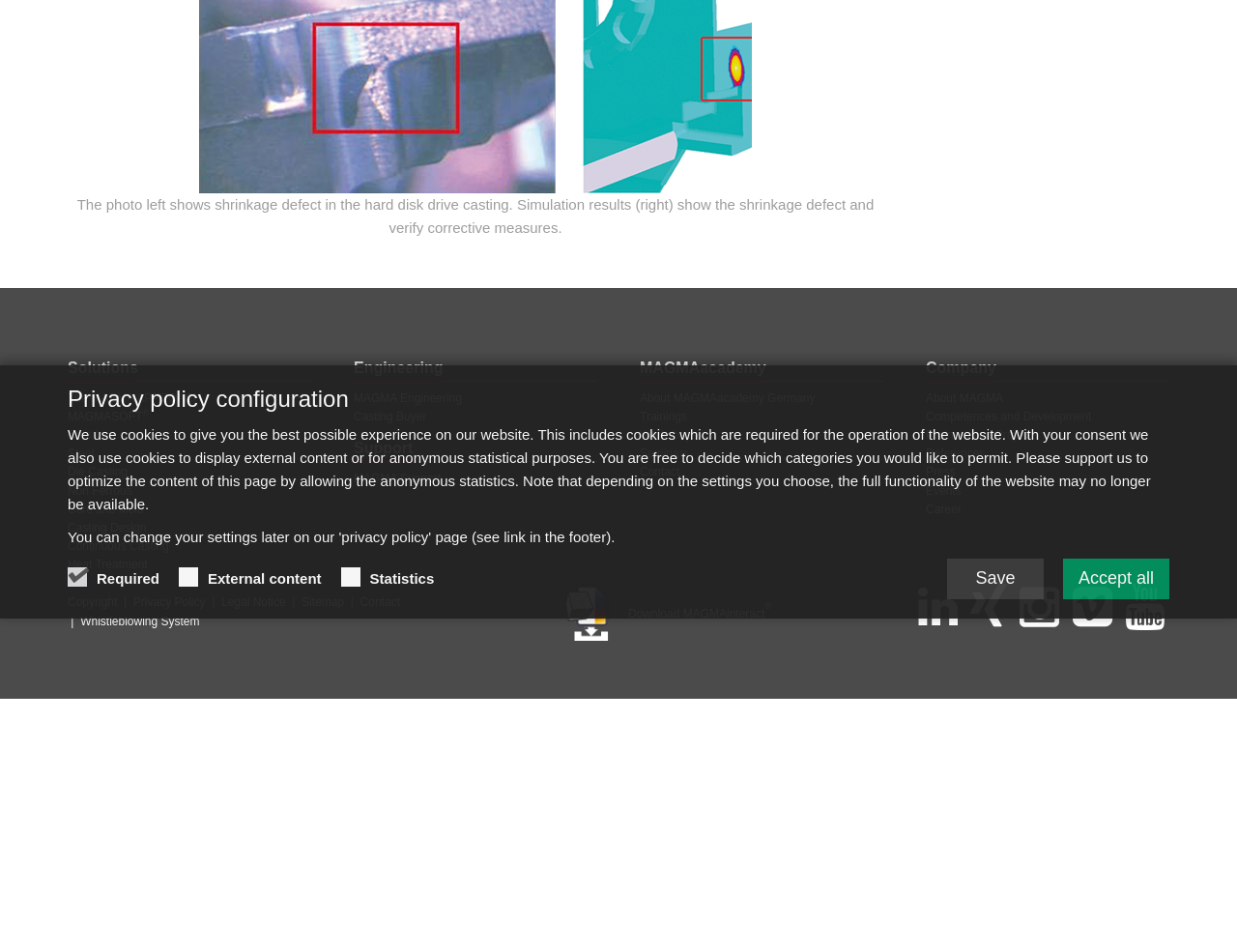Find the bounding box coordinates for the HTML element described as: "MAGMA Engineering". The coordinates should consist of four float values between 0 and 1, i.e., [left, top, right, bottom].

[0.286, 0.411, 0.373, 0.425]